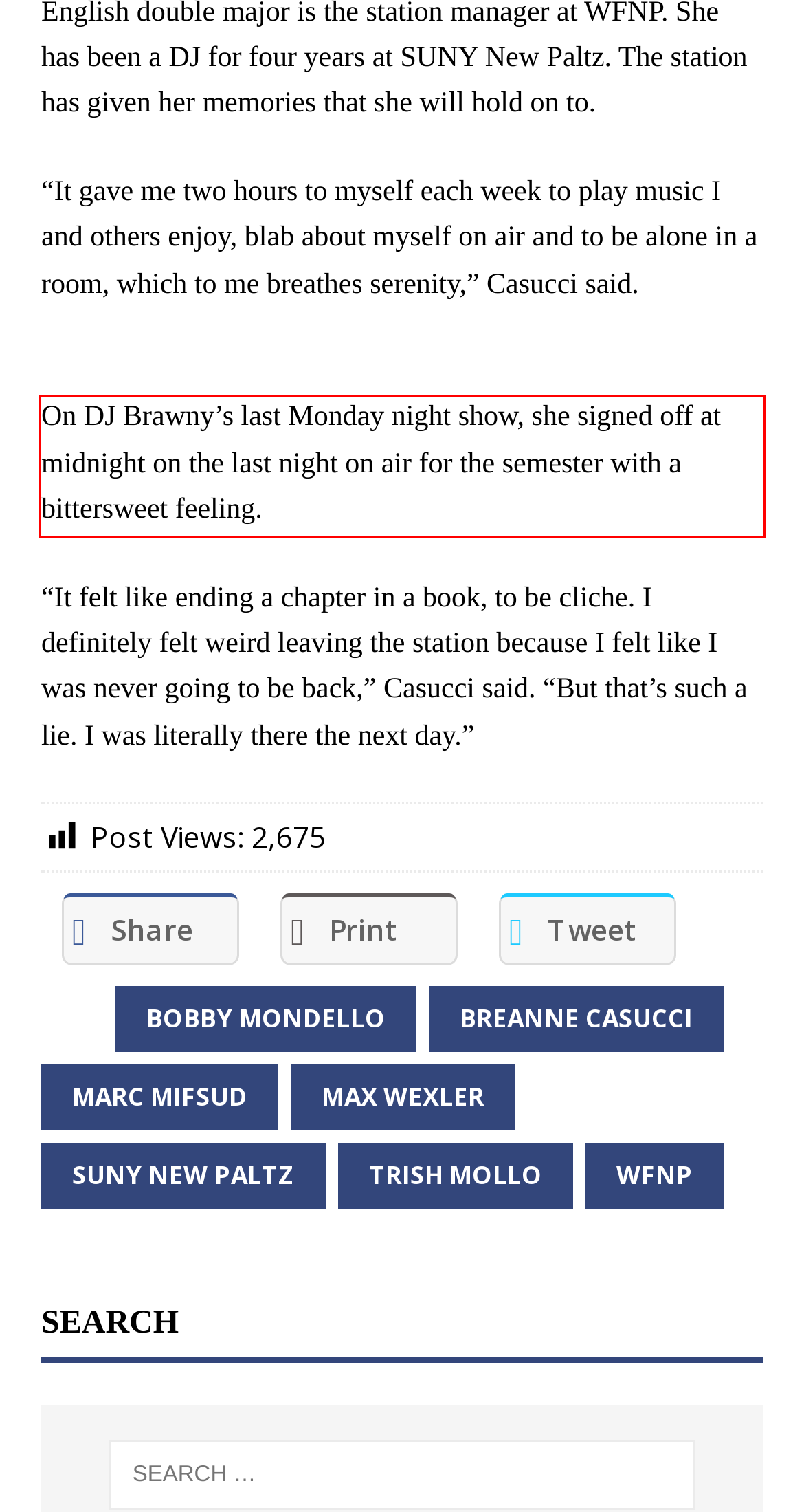From the screenshot of the webpage, locate the red bounding box and extract the text contained within that area.

On DJ Brawny’s last Monday night show, she signed off at midnight on the last night on air for the semester with a bittersweet feeling.